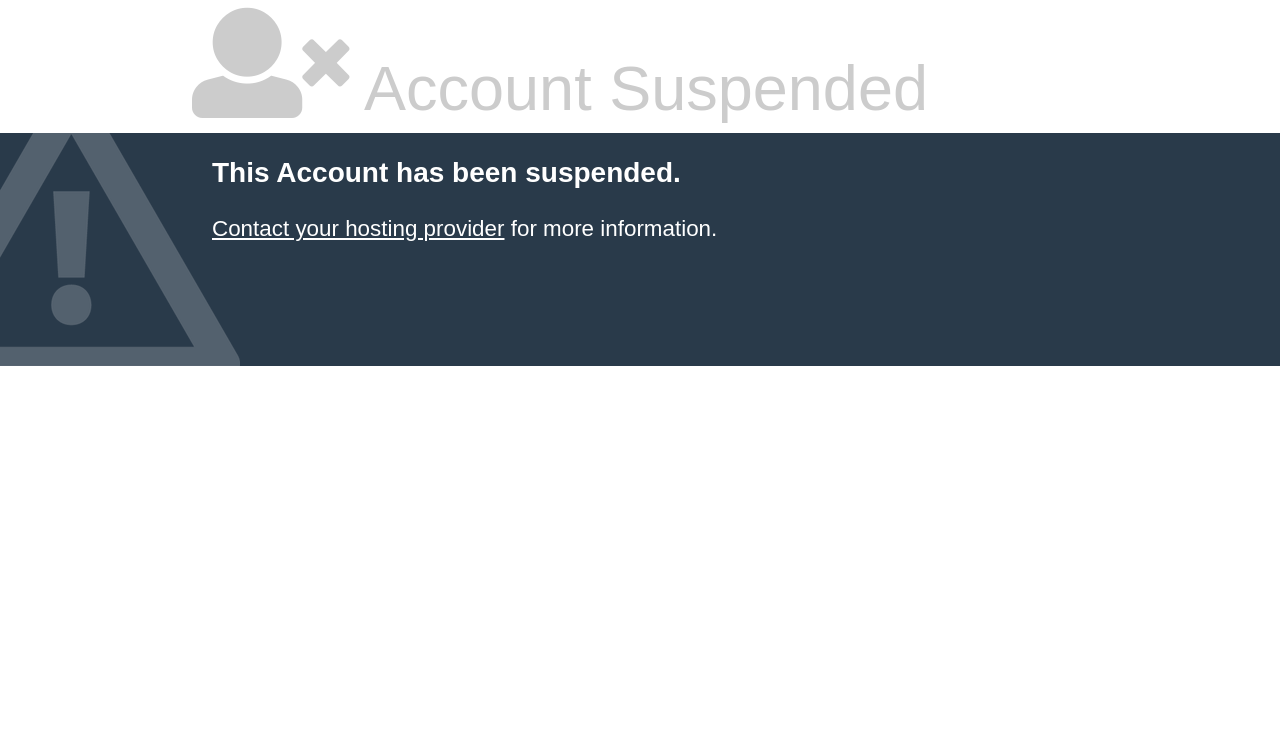Provide the bounding box coordinates for the UI element that is described by this text: "Contact your hosting provider". The coordinates should be in the form of four float numbers between 0 and 1: [left, top, right, bottom].

[0.166, 0.288, 0.394, 0.321]